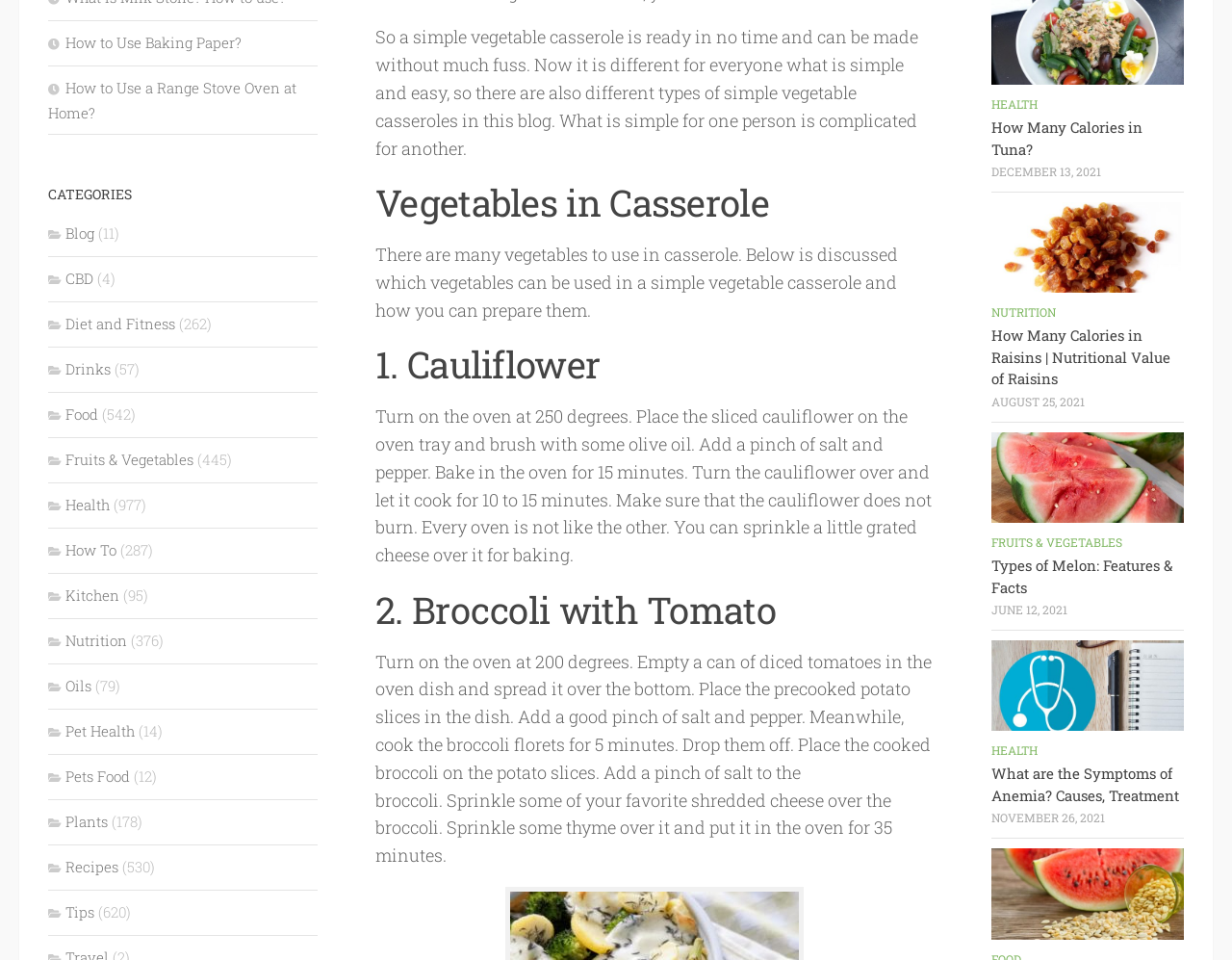Please provide the bounding box coordinates for the element that needs to be clicked to perform the instruction: "Click on 'CATEGORIES'". The coordinates must consist of four float numbers between 0 and 1, formatted as [left, top, right, bottom].

[0.039, 0.19, 0.258, 0.214]